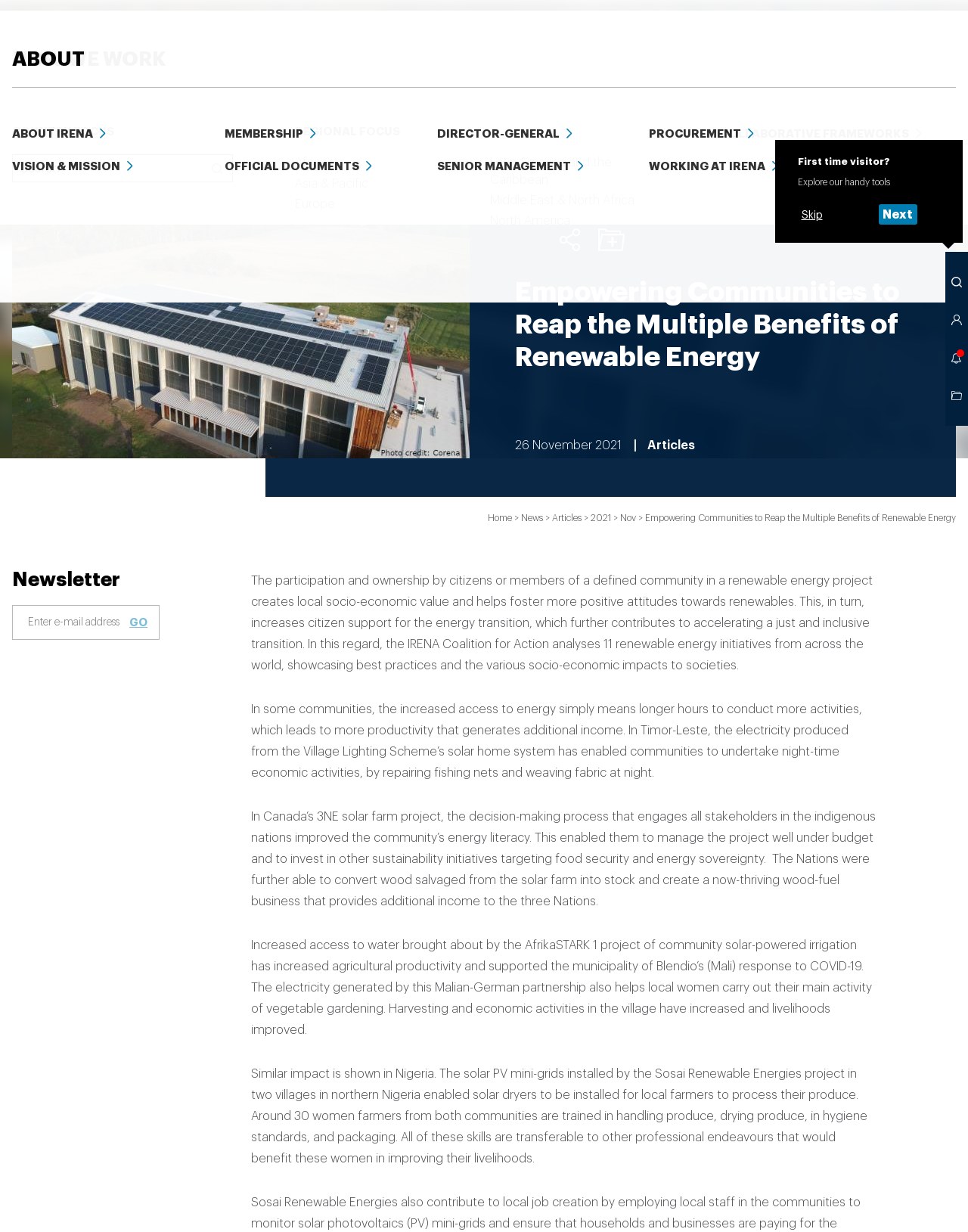Provide your answer in a single word or phrase: 
What is the role of the IRENA Coalition for Action?

Analysing renewable energy initiatives